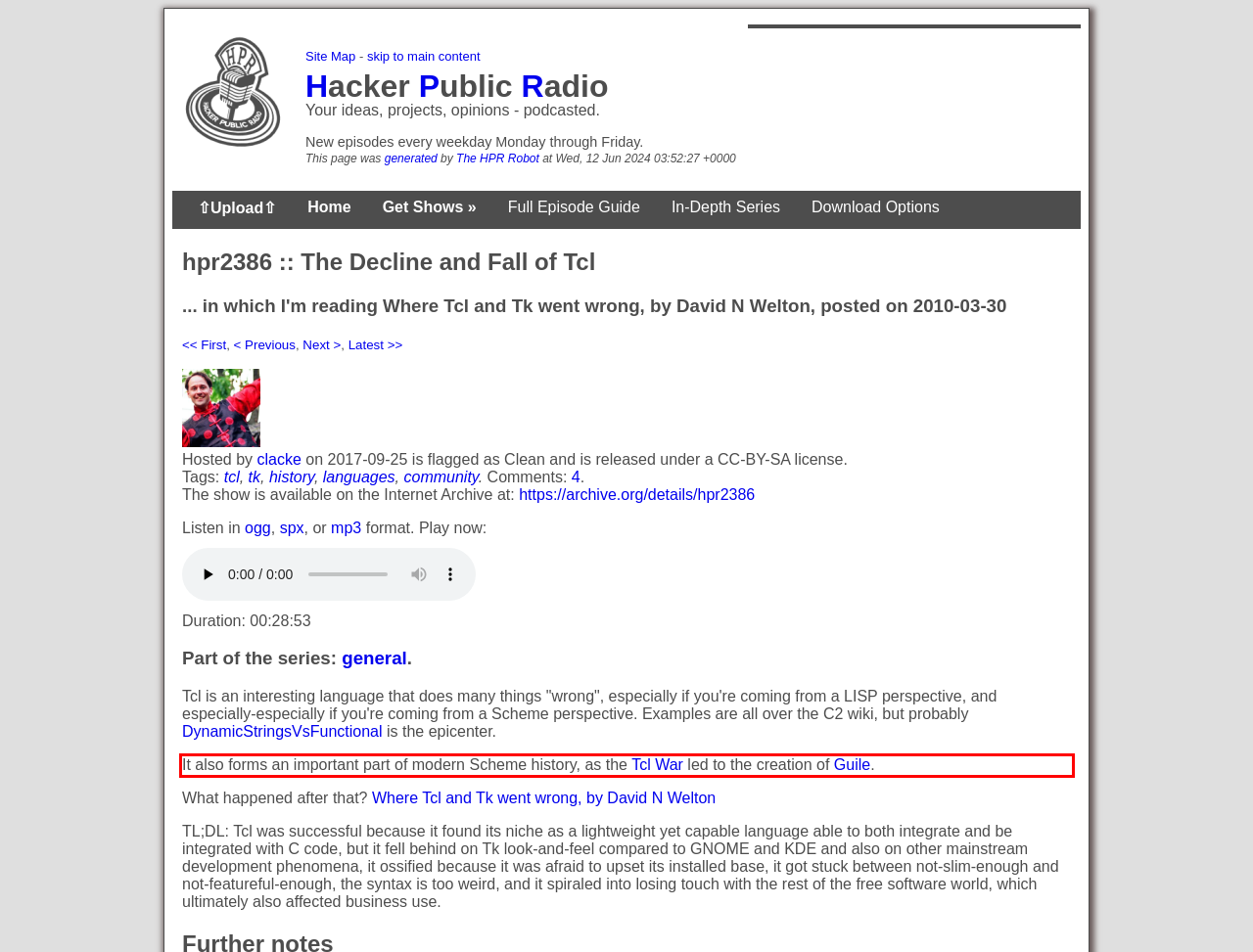You have a screenshot of a webpage with a red bounding box. Identify and extract the text content located inside the red bounding box.

It also forms an important part of modern Scheme history, as the Tcl War led to the creation of Guile.